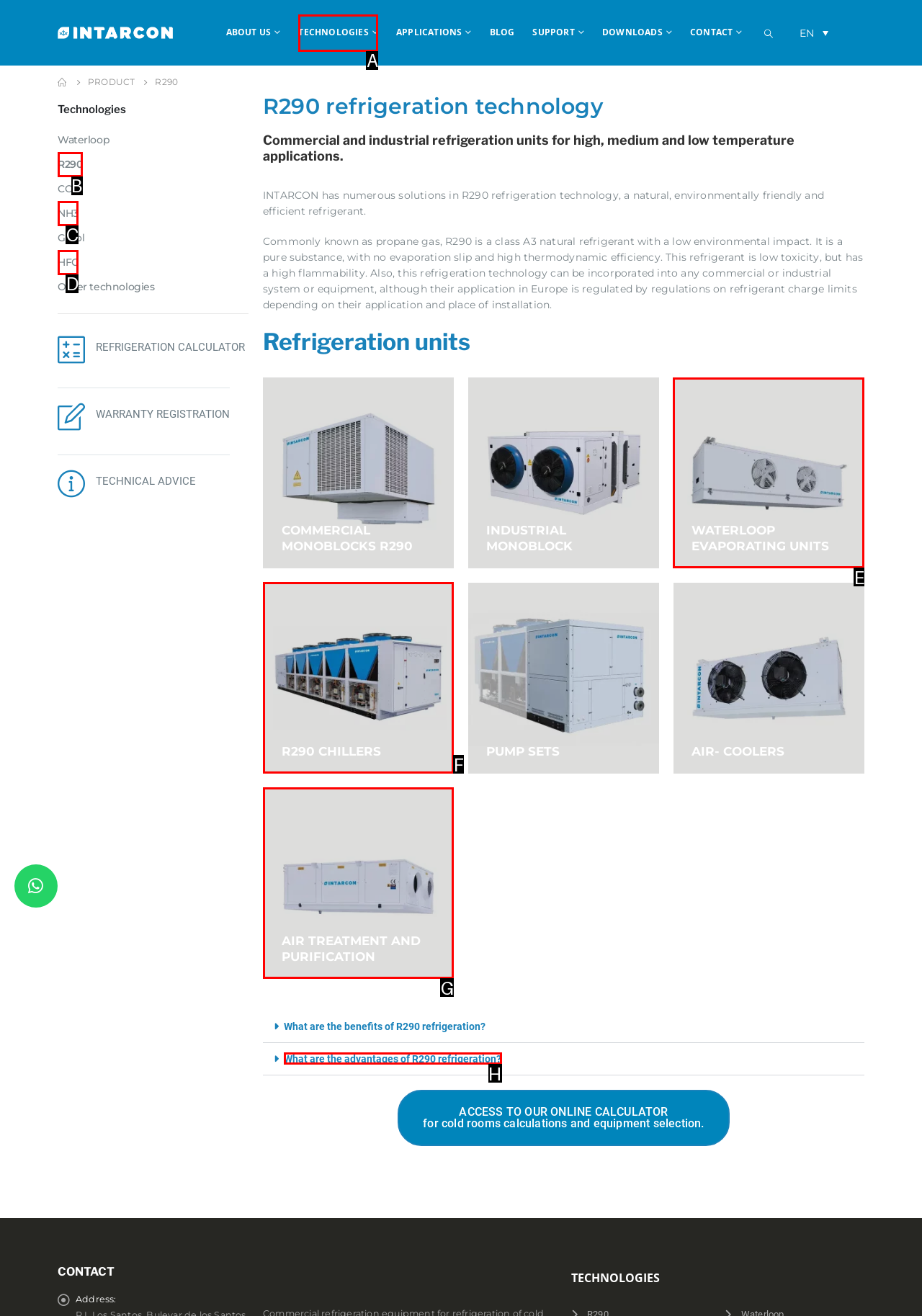Which HTML element matches the description: TECHNOLOGIES?
Reply with the letter of the correct choice.

A